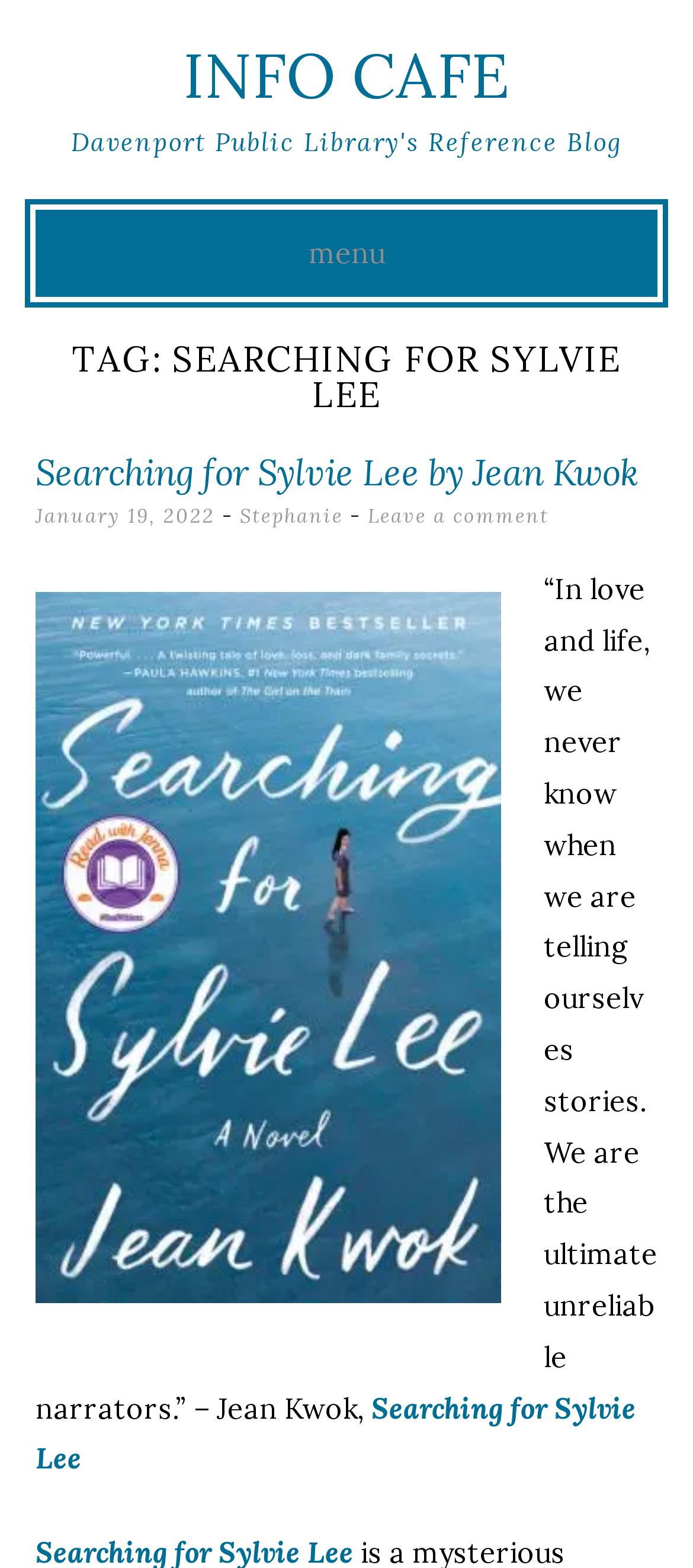Identify the bounding box coordinates of the HTML element based on this description: "Searching for Sylvie Lee".

[0.051, 0.886, 0.918, 0.941]